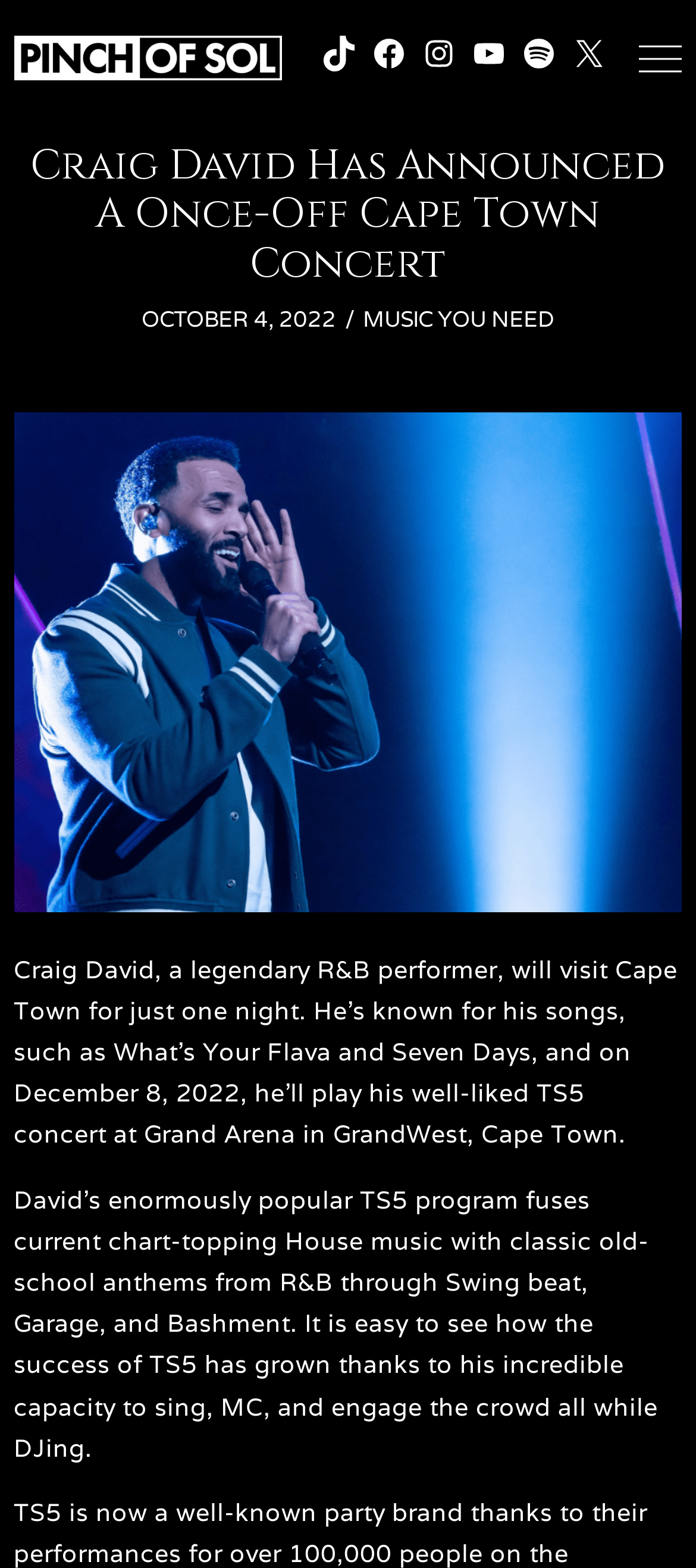Please find and report the primary heading text from the webpage.

Craig David Has Announced A Once-Off Cape Town Concert